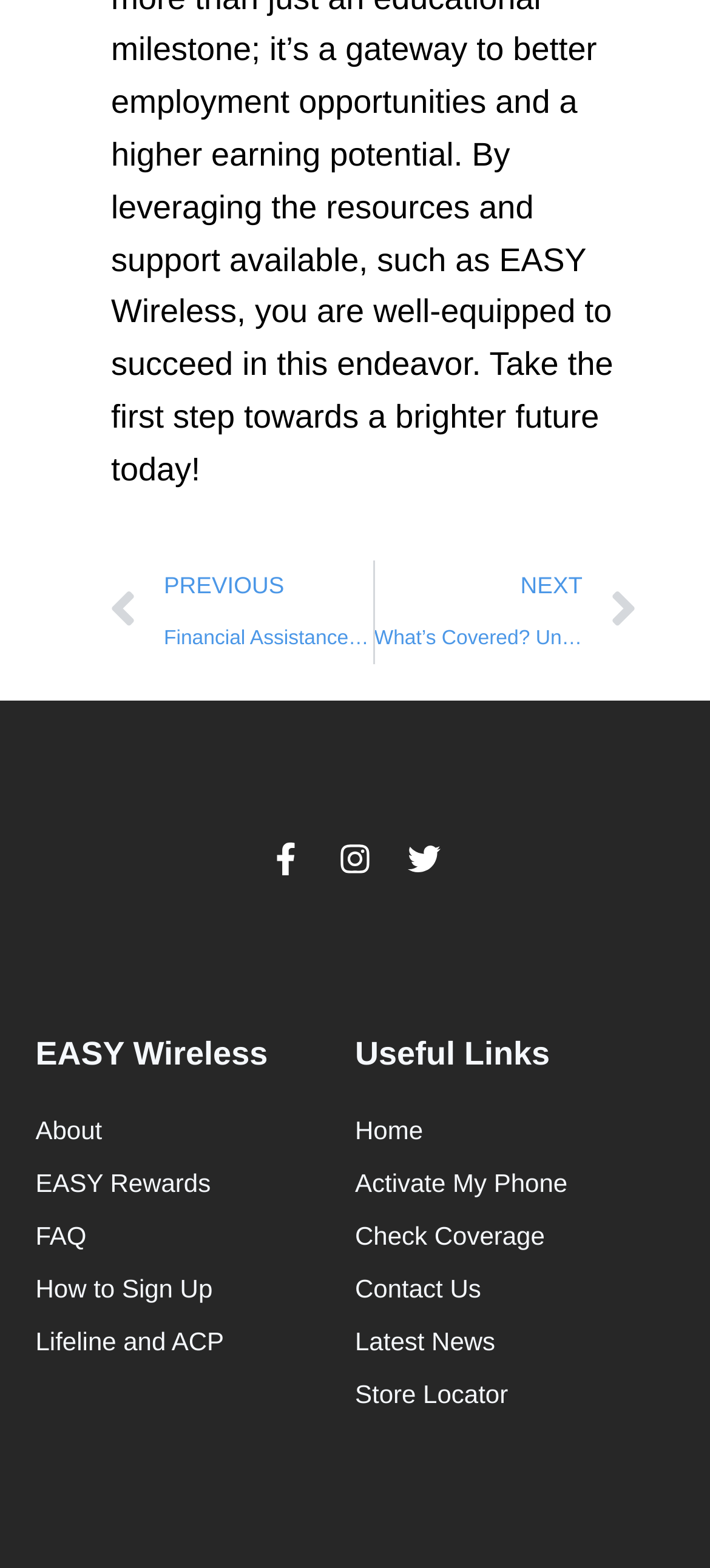Find and specify the bounding box coordinates that correspond to the clickable region for the instruction: "Check coverage".

[0.5, 0.776, 0.95, 0.801]